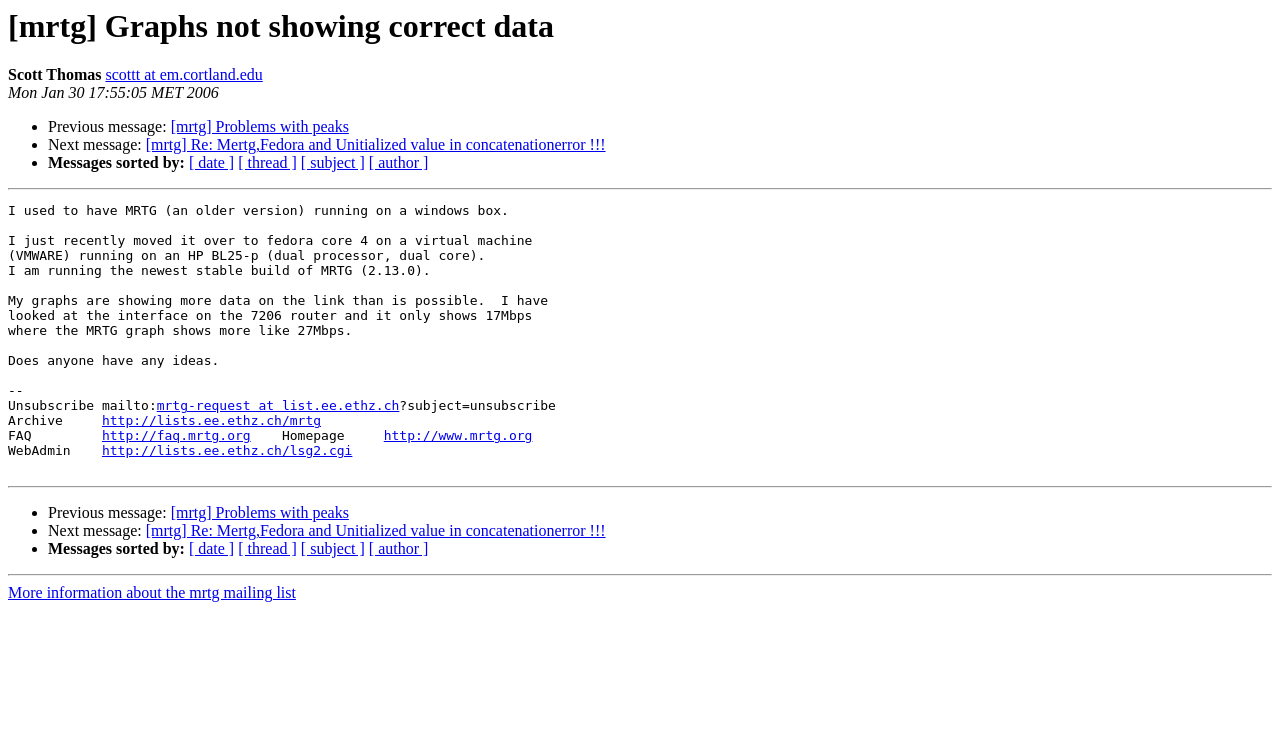Give a detailed account of the webpage.

This webpage appears to be a forum or mailing list discussion page. At the top, there is a heading that reads "[mrtg] Graphs not showing correct data" and a focused root element with the same text. Below the heading, there is a static text element displaying the name "Scott Thomas" and a link to an email address "scottt at em.cortland.edu".

Further down, there is a list of messages with bullet points, each containing a link to a previous or next message, along with the message title. The list is sorted by date, thread, subject, and author, with links to each sorting option.

The main content of the page is a message from the user, describing an issue with MRTG (Multi Router Traffic Grapher) graphs showing incorrect data. The user explains that they have recently moved MRTG to a Fedora Core 4 virtual machine and are running the latest stable build, but the graphs are showing more data than is possible. The user asks for help and provides more details about their setup.

Below the message, there are links to unsubscribe from the mailing list, access the archive, FAQ, and homepage of MRTG. There are also links to web administration and a list of previous and next messages.

The page has a horizontal separator line dividing the main content from the links and the list of messages. The overall structure of the page is organized, with clear headings and concise text.